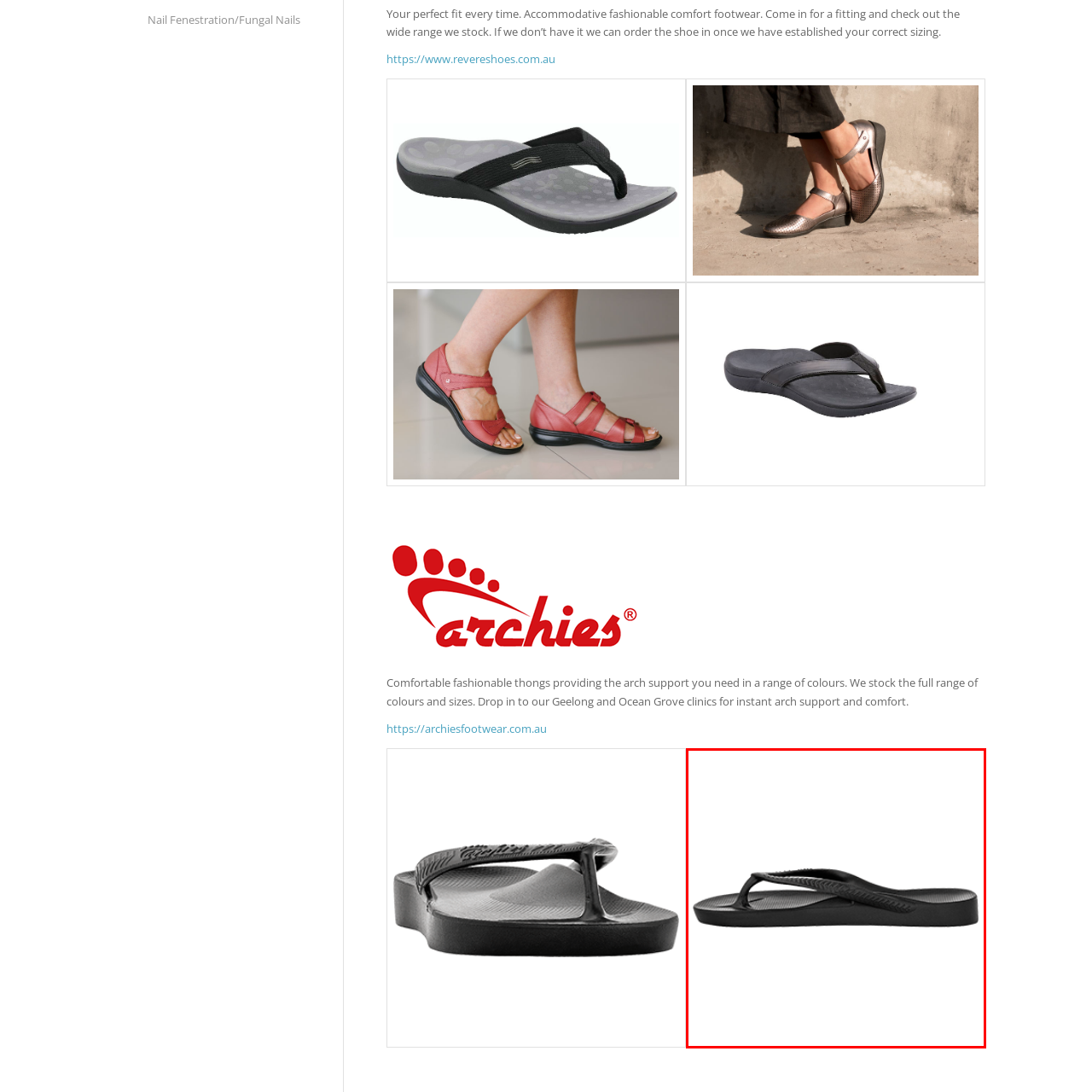Direct your attention to the section marked by the red bounding box and construct a detailed answer to the following question based on the image: What is the design emphasis of the flip-flops?

The caption highlights that the design of the flip-flops emphasizes both comfort and support, making them versatile for everyday wear, beach outings, or lounging by the pool.